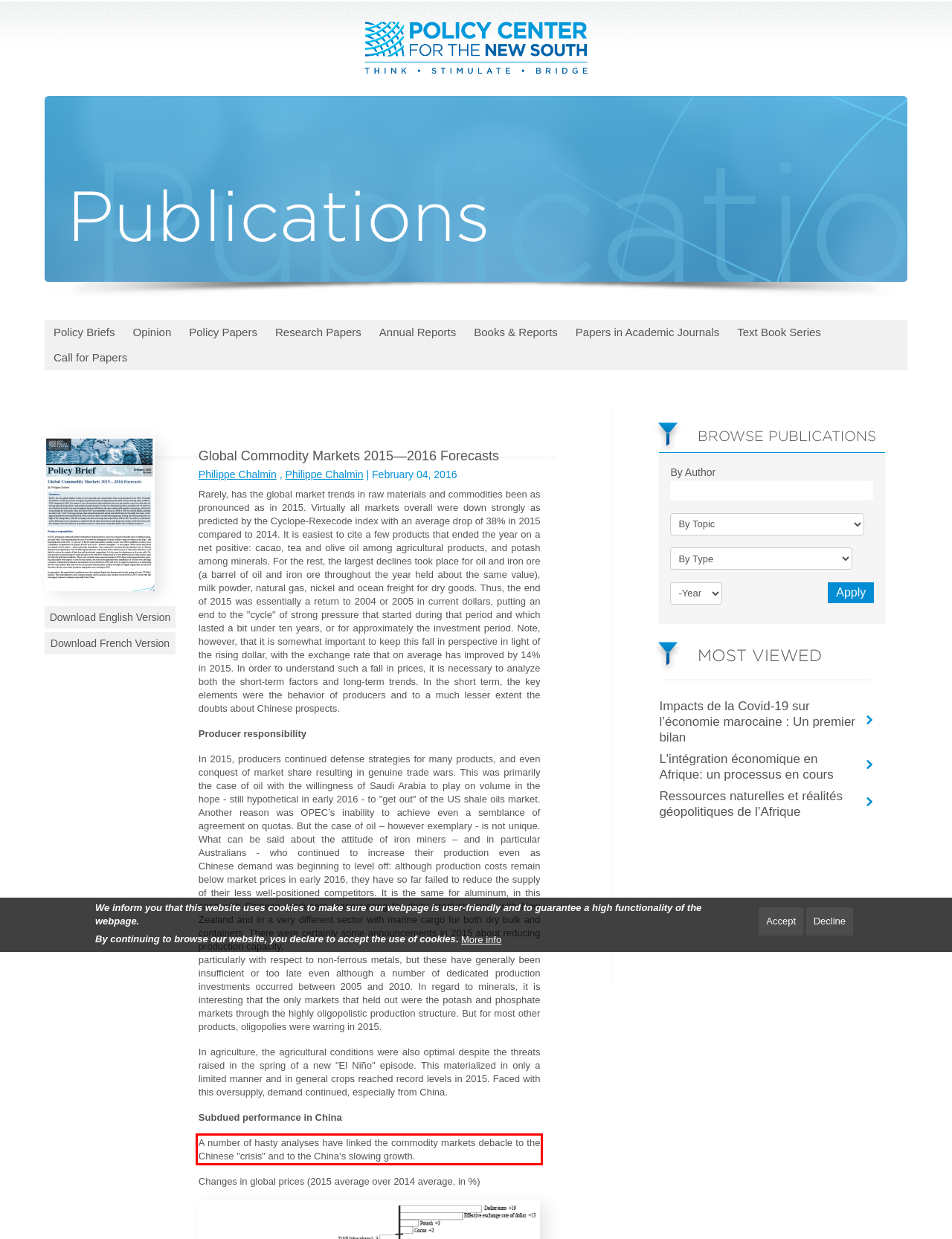Analyze the screenshot of a webpage where a red rectangle is bounding a UI element. Extract and generate the text content within this red bounding box.

A number of hasty analyses have linked the commodity markets debacle to the Chinese "crisis" and to the China’s slowing growth.